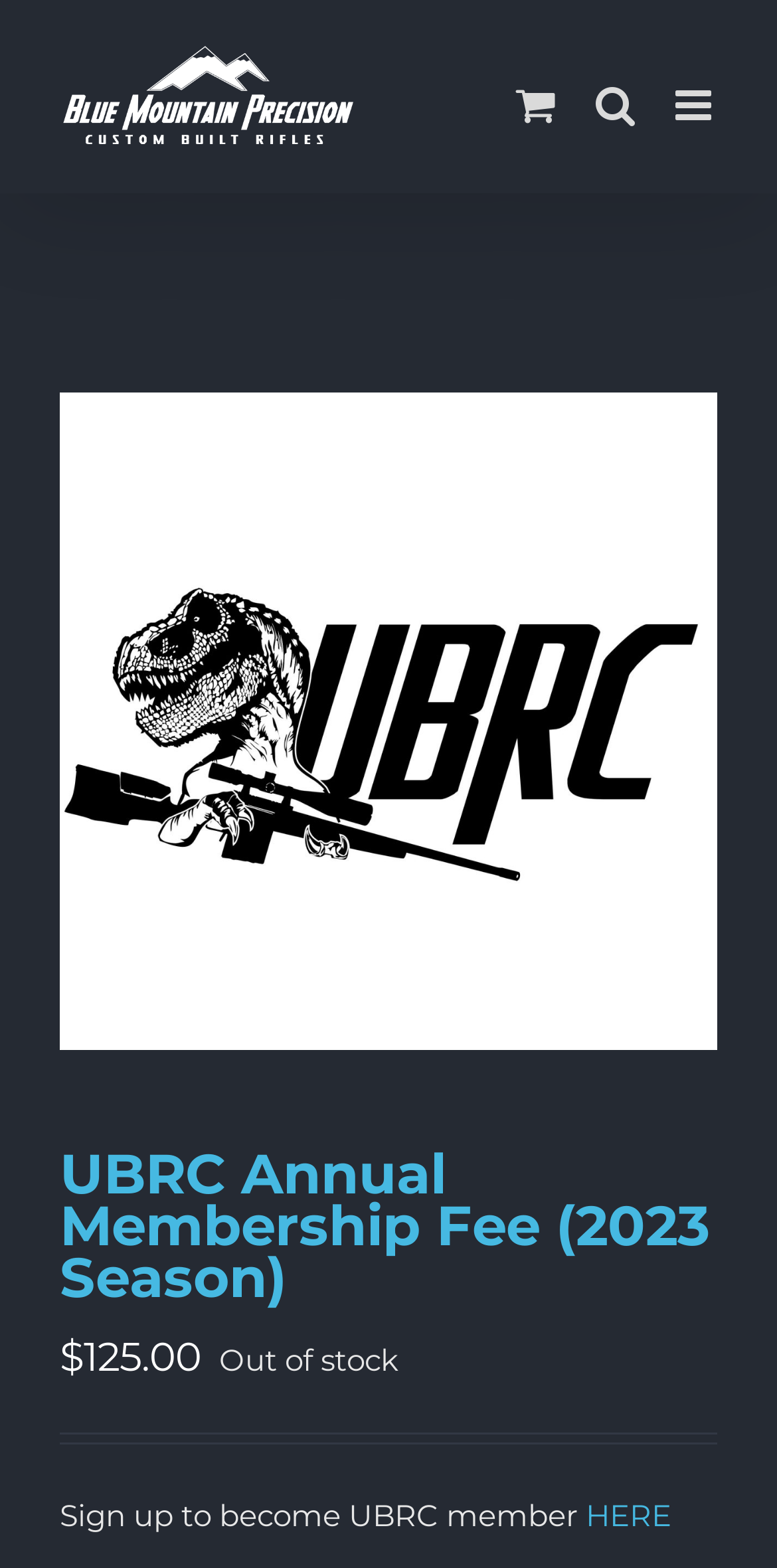What is the status of the UBRC annual membership fee?
Provide a concise answer using a single word or phrase based on the image.

Out of stock